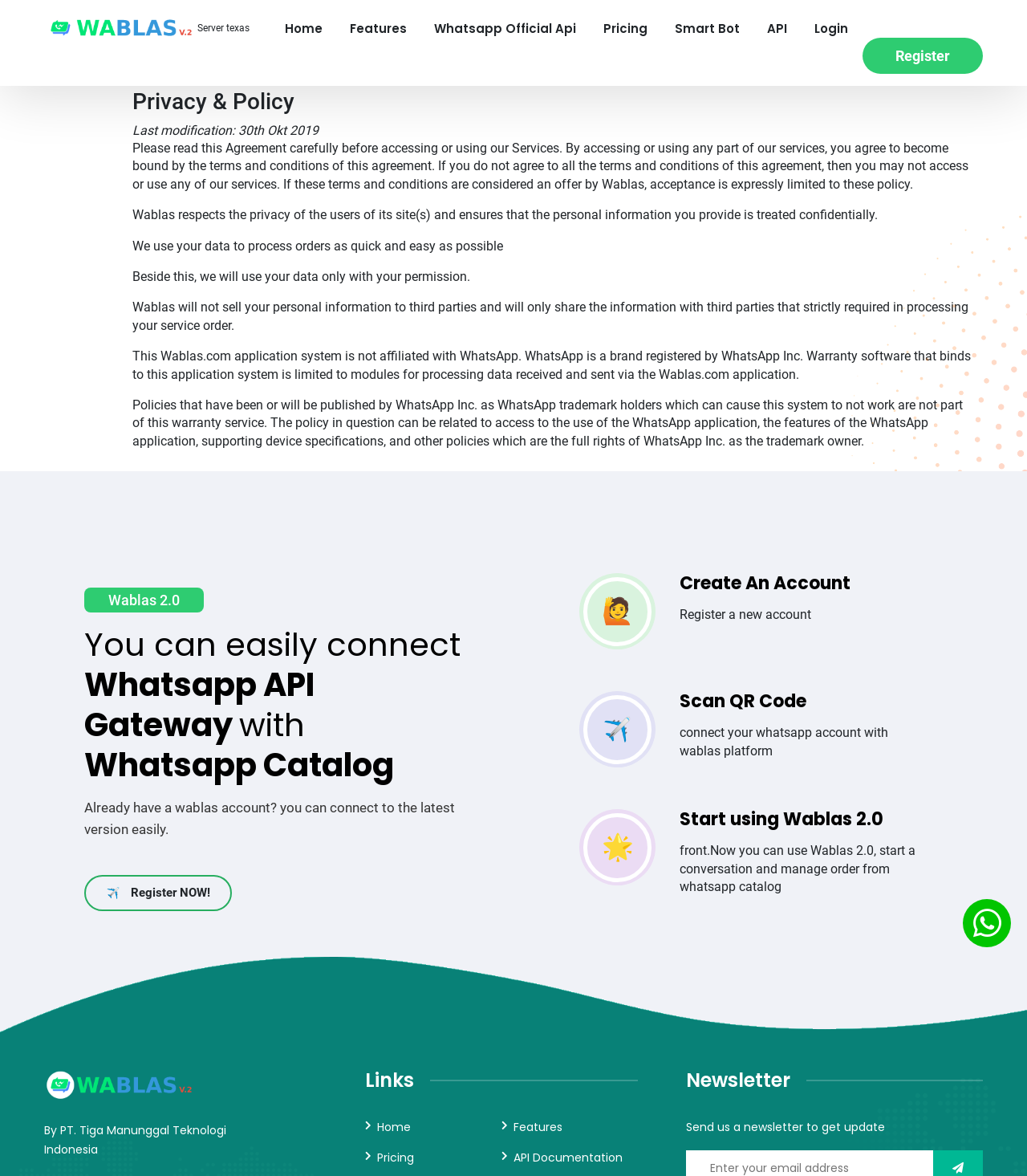What is the policy of Wablas regarding personal information?
Using the information from the image, give a concise answer in one word or a short phrase.

Confidentiality